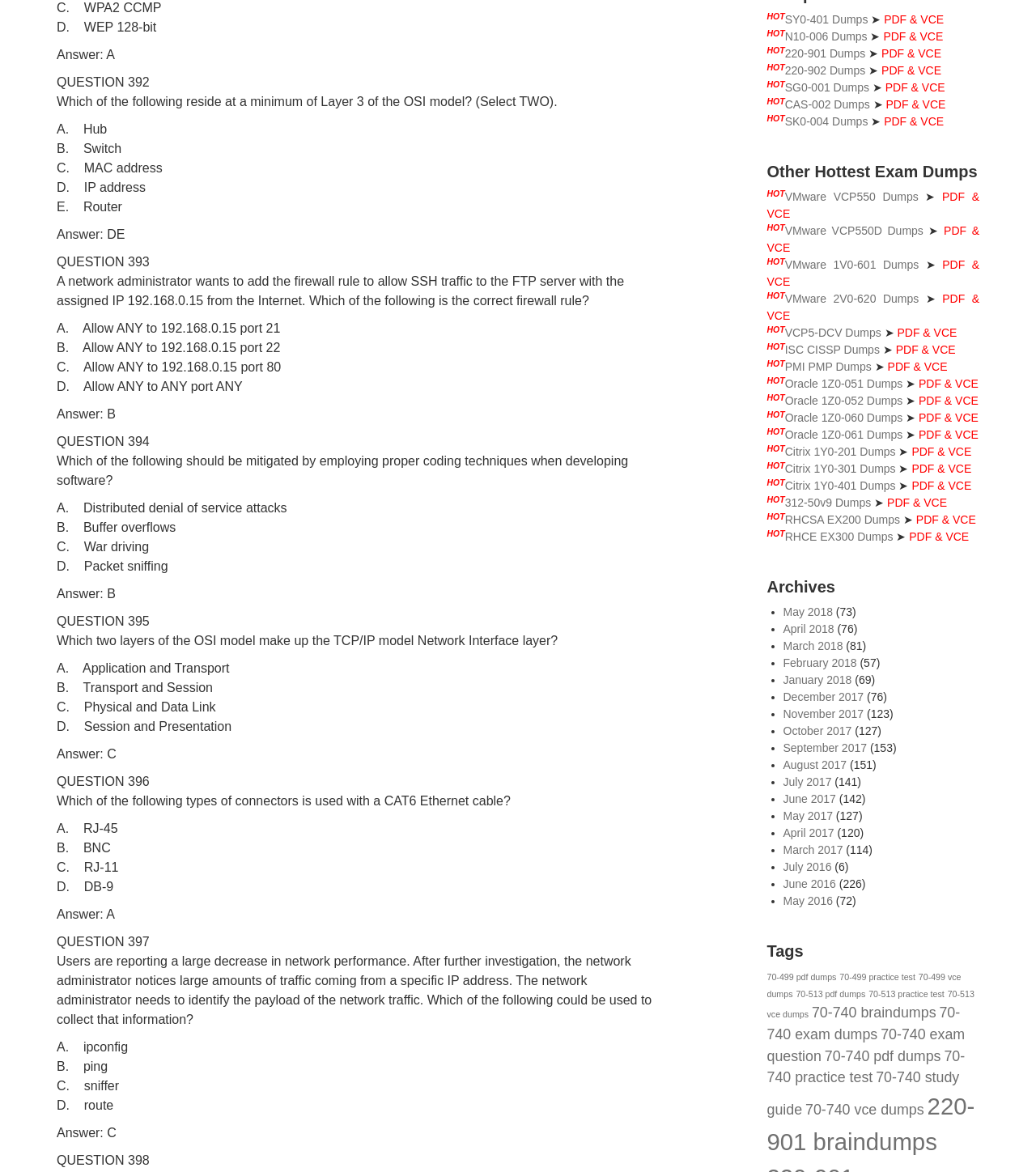What is the format of the dumps available on the webpage?
Please use the image to provide a one-word or short phrase answer.

PDF & VCE